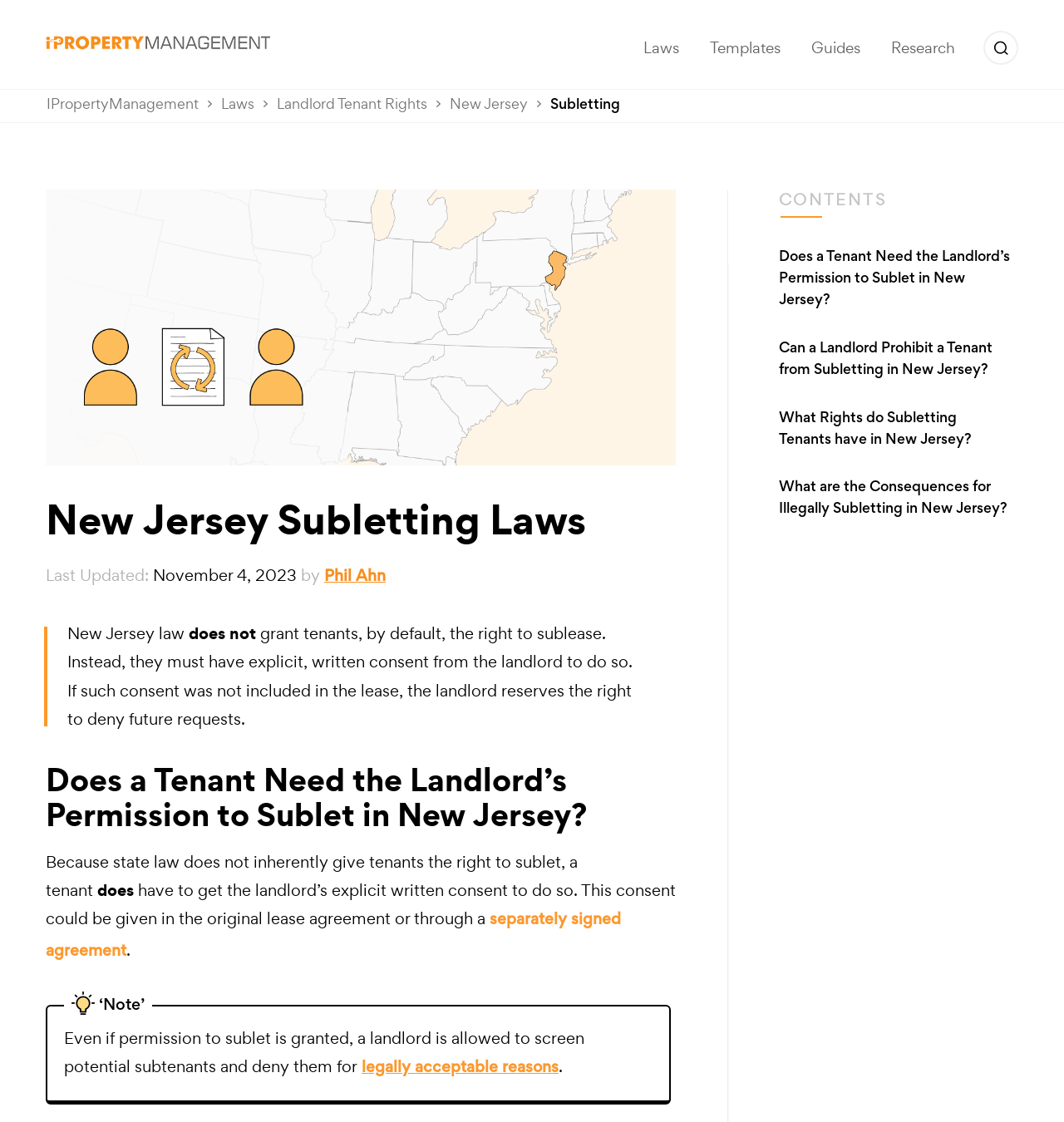Answer this question in one word or a short phrase: What is the last updated date of the article?

November 4, 2023